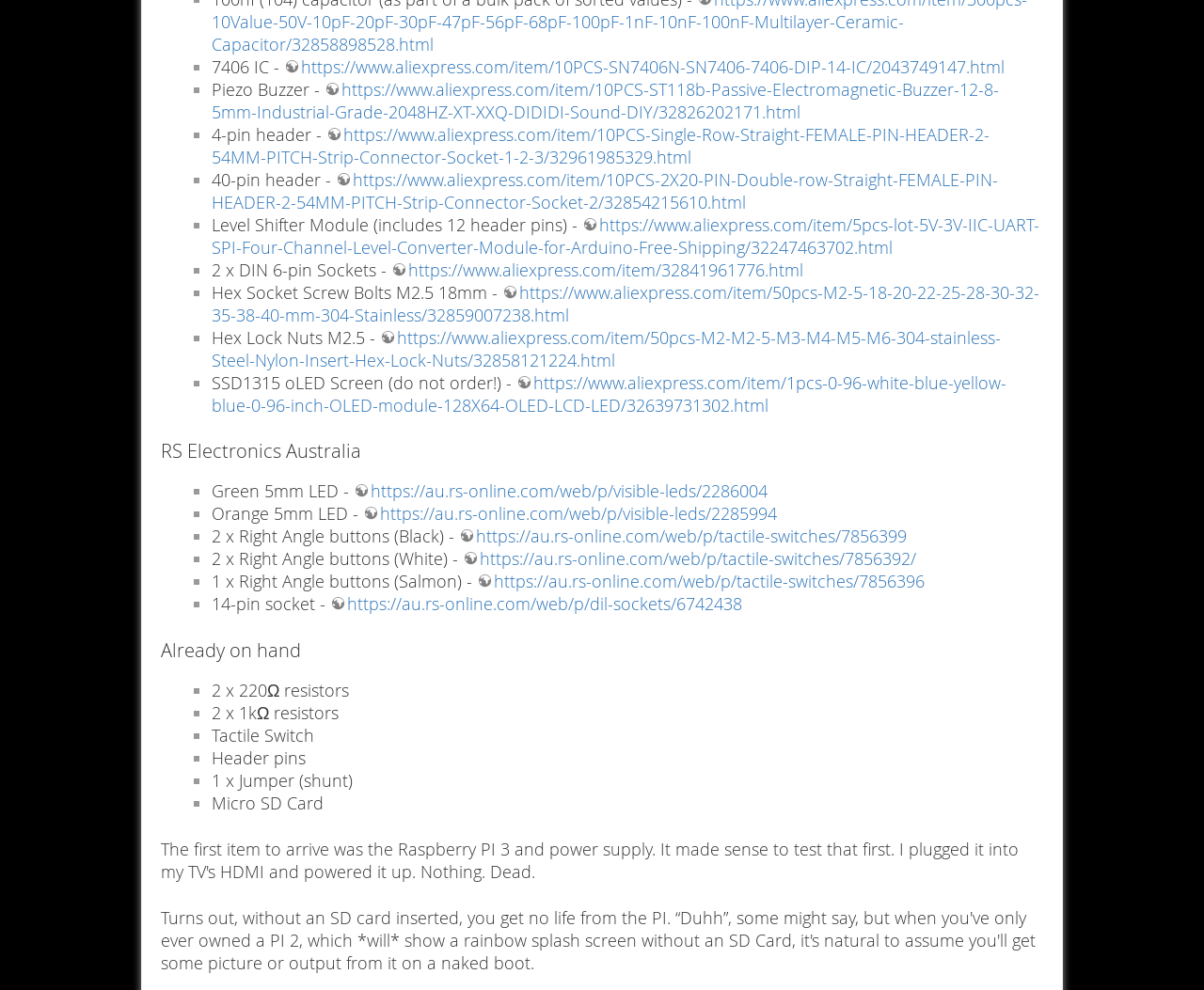Please determine the bounding box coordinates of the element to click on in order to accomplish the following task: "Click the link to purchase Green 5mm LED". Ensure the coordinates are four float numbers ranging from 0 to 1, i.e., [left, top, right, bottom].

[0.294, 0.485, 0.638, 0.508]